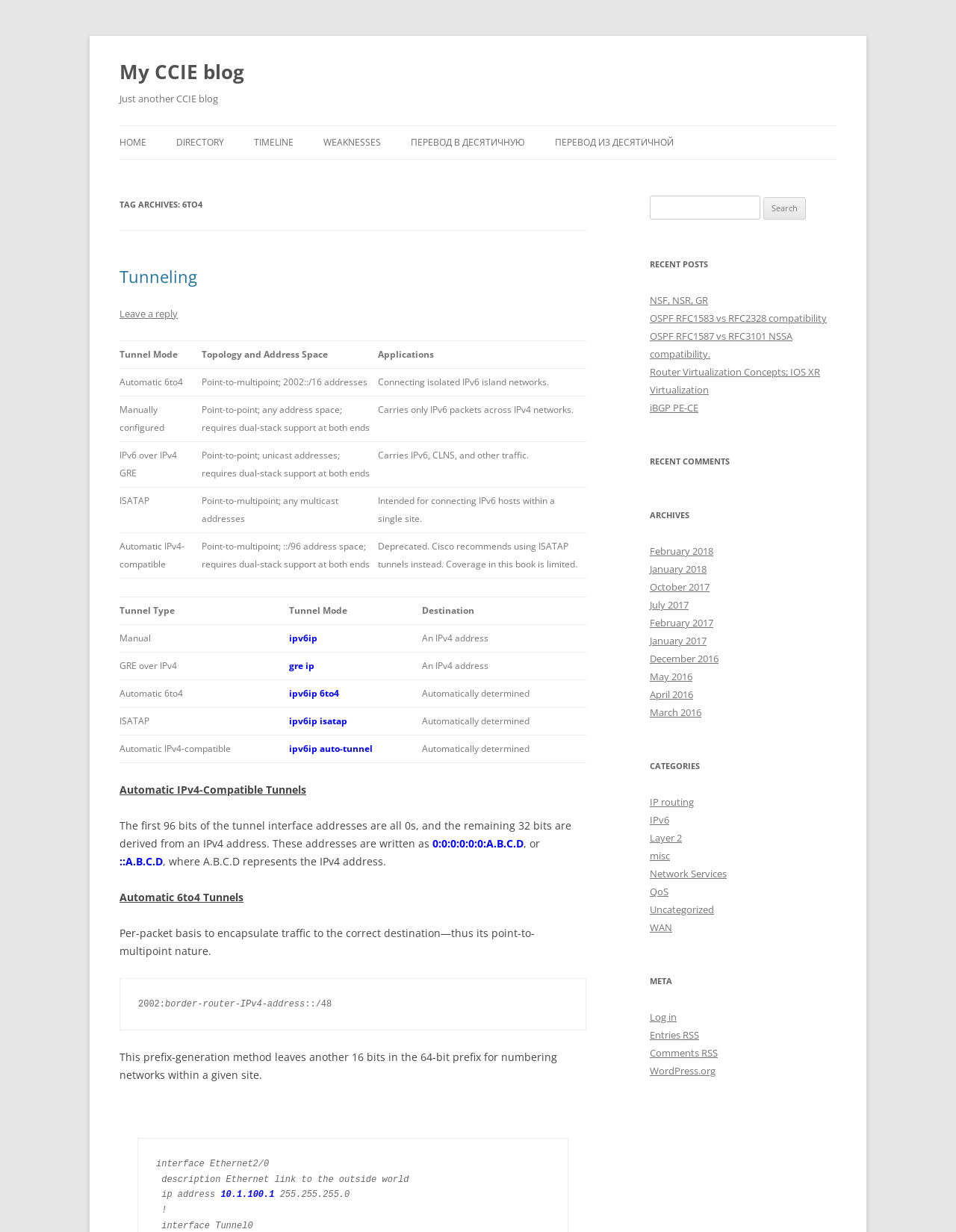Explain the contents of the webpage comprehensively.

This webpage is a blog focused on CCIE (Cisco Certified Internetwork Expert) topics, specifically discussing 6to4 tunneling. At the top, there is a heading "My CCIE blog" and a link with the same text. Below it, there is another heading "Just another CCIE blog". 

On the top-right side, there are several links: "HOME", "DIRECTORY", "TIMELINE", "WEAKNESSES", "ПЕРЕВОД В ДЕСЯТИЧНУЮ", and "ПЕРЕВОД ИЗ ДЕСЯТИЧНОЙ". 

The main content of the page is divided into sections. The first section has a heading "TAG ARCHIVES: 6TO4" and a link "Tunneling" below it. There is also a link "Leave a reply" at the bottom of this section. 

The next section is a table with three columns: "Tunnel Mode", "Topology and Address Space", and "Applications". The table has five rows, each describing a different tunnel mode, including Automatic 6to4, Manually configured, IPv6 over IPv4 GRE, ISATAP, and Automatic IPv4-compatible. 

Below the table, there is another table with three columns: "Tunnel Type", "Tunnel Mode", and "Destination". This table has five rows, each describing a different tunnel type, including Manual, GRE over IPv4, Automatic 6to4, ISATAP, and Automatic IPv4-compatible. 

The rest of the page is a detailed explanation of Automatic IPv4-Compatible Tunnels, including the format of the tunnel interface addresses and how they are derived from an IPv4 address. There are also explanations of Automatic 6to4 Tunnels, including how they work on a per-packet basis and the format of the 2002::/16 addresses. Finally, there is a code snippet showing the configuration of an Ethernet interface.